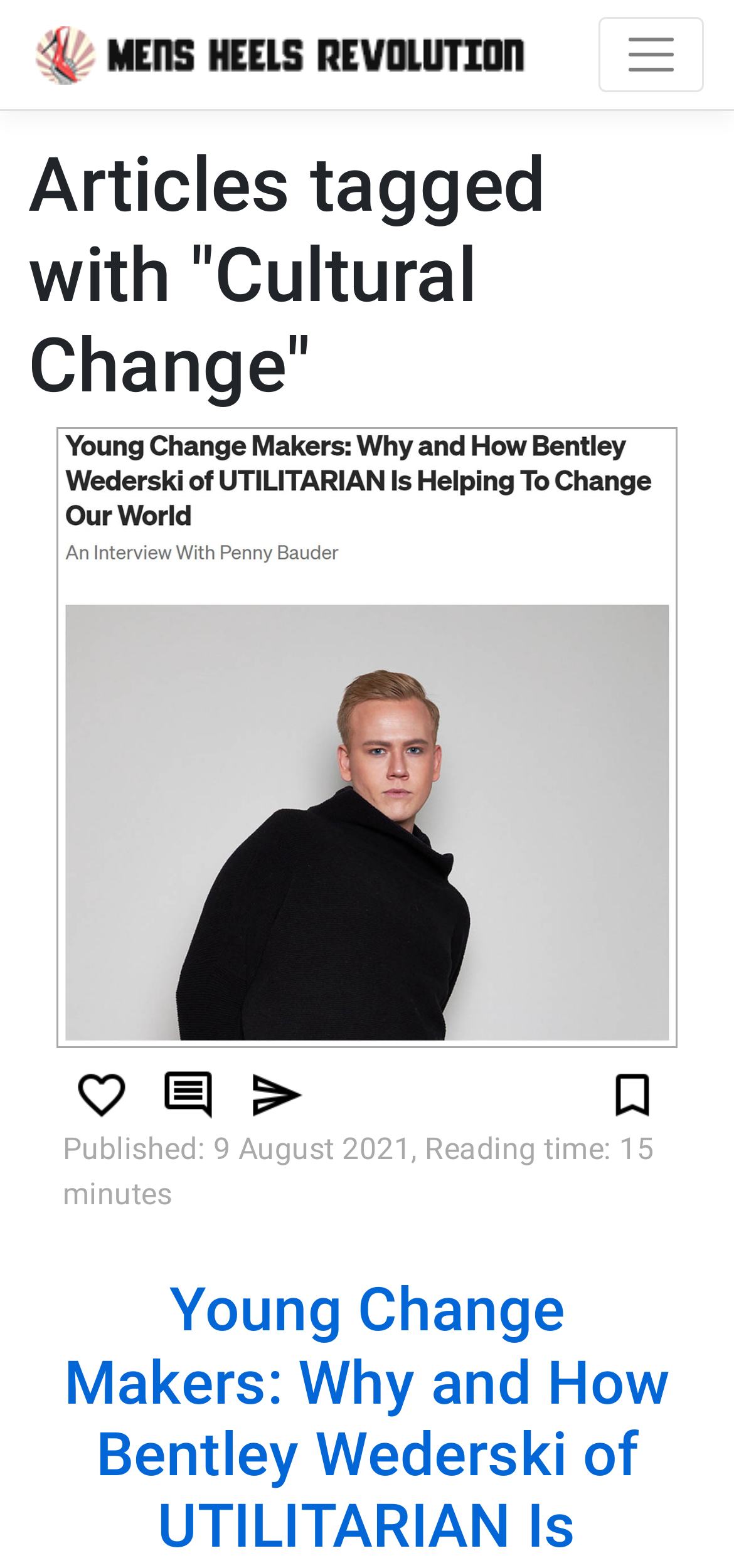Determine the bounding box coordinates for the UI element with the following description: "Rich Holt". The coordinates should be four float numbers between 0 and 1, represented as [left, top, right, bottom].

None